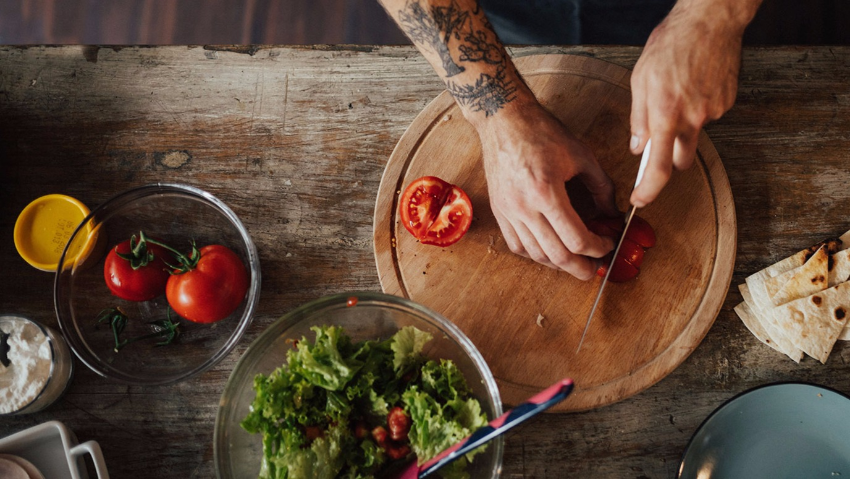Describe the image thoroughly, including all noticeable details.

In the image, a person is skillfully preparing a meal in a cozy kitchen setting. Their tattooed arm comes into focus as they slice ripe tomatoes on a wooden cutting board. Fresh ingredients abound: a bowl of vibrant tomatoes glistens invitingly next to the cutting board, while a salad composed of leafy greens and cherry tomatoes lies in a clear bowl nearby. Accompanying the fresh produce, flatbreads are neatly arranged, hinting at the meal's diverse culinary possibilities. The warm, rustic table adds a touch of charm, conveying an inviting atmosphere ideal for plant-based cooking. This scene beautifully encapsulates the essence of versatile, wholesome, and flavorful vegan meal preparation.